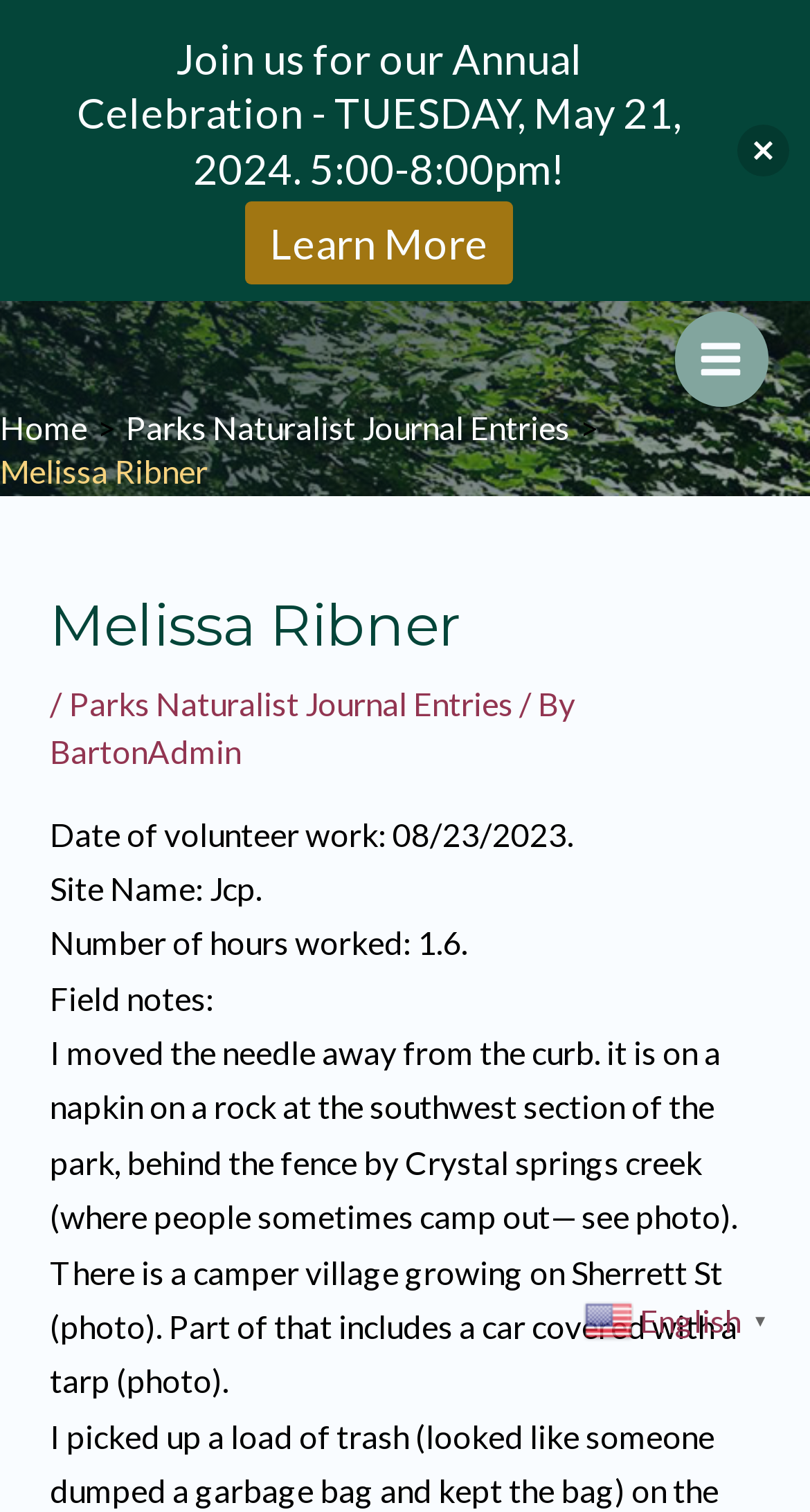Please find and report the bounding box coordinates of the element to click in order to perform the following action: "Go to 'Home'". The coordinates should be expressed as four float numbers between 0 and 1, in the format [left, top, right, bottom].

[0.0, 0.27, 0.108, 0.295]